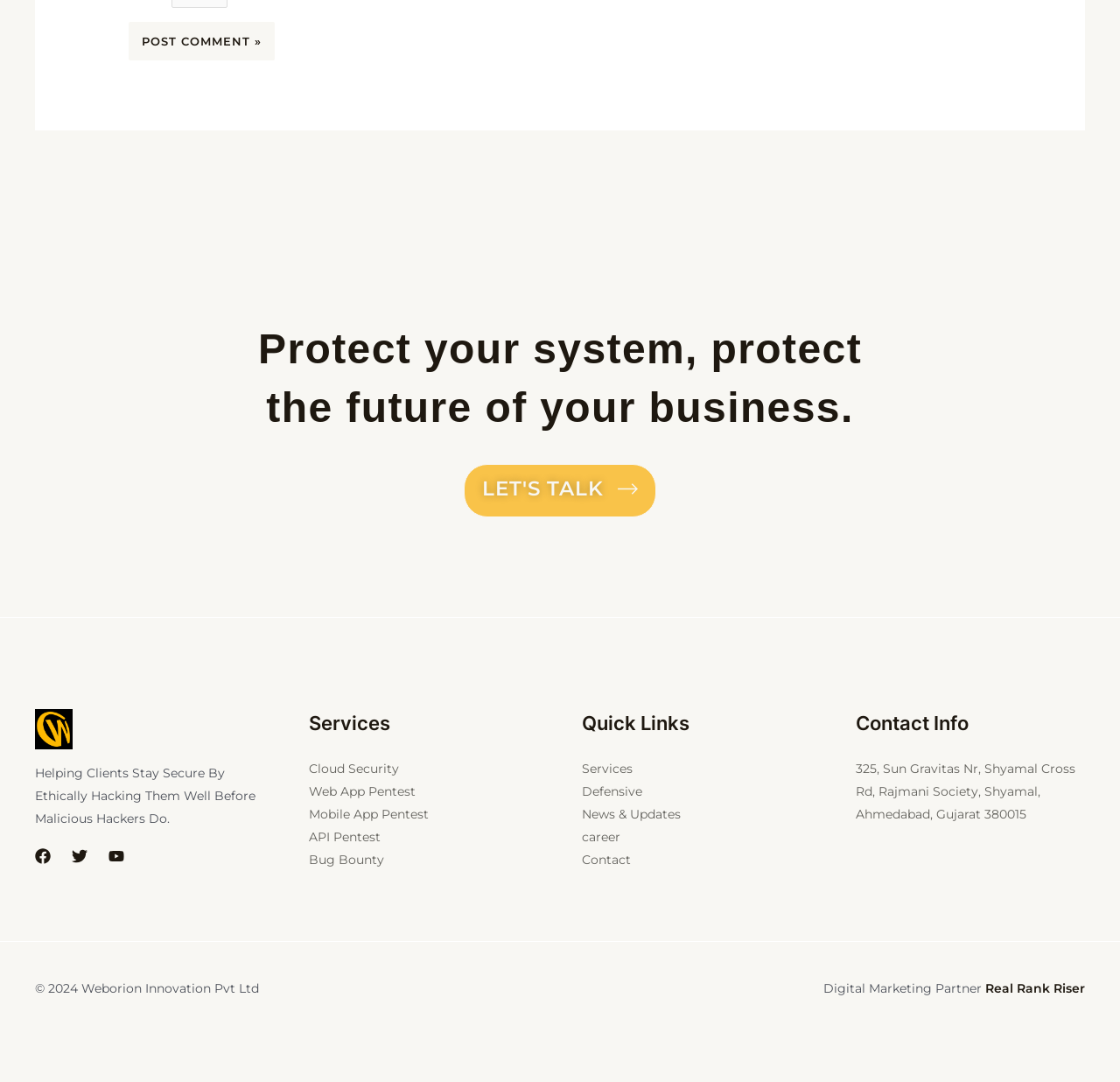Provide a brief response to the question below using a single word or phrase: 
What is the purpose of the 'LET'S TALK' link?

To initiate a conversation